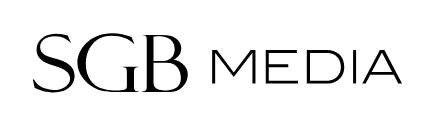What is the tone of the logo design?
Answer the question with a detailed and thorough explanation.

The caption describes the font used in the logo as 'sleek and modern', which suggests a professional and contemporary tone, emphasizing clarity and quality content.